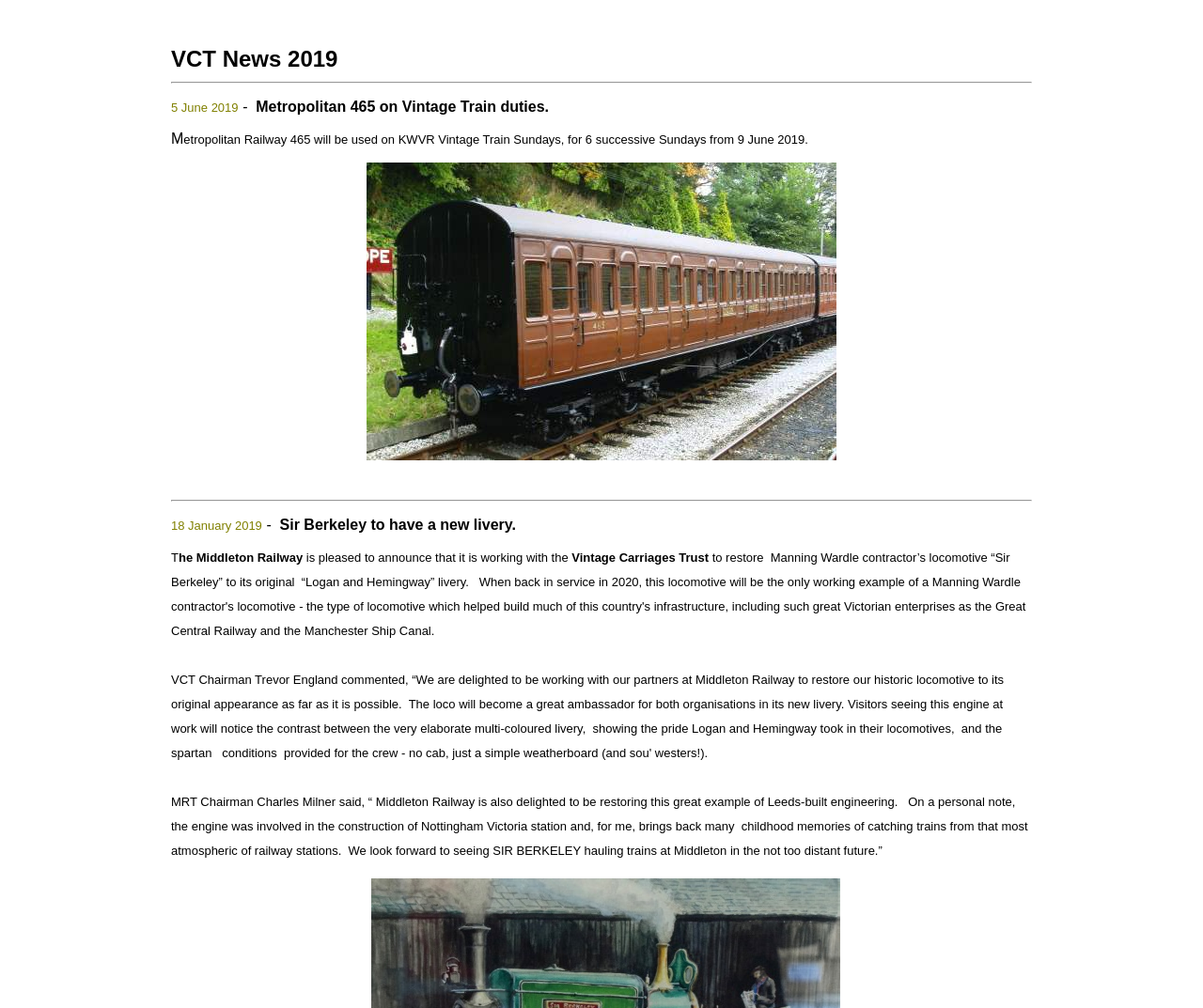Please respond to the question with a concise word or phrase:
What is the name of the trust mentioned in the article?

Vintage Carriages Trust